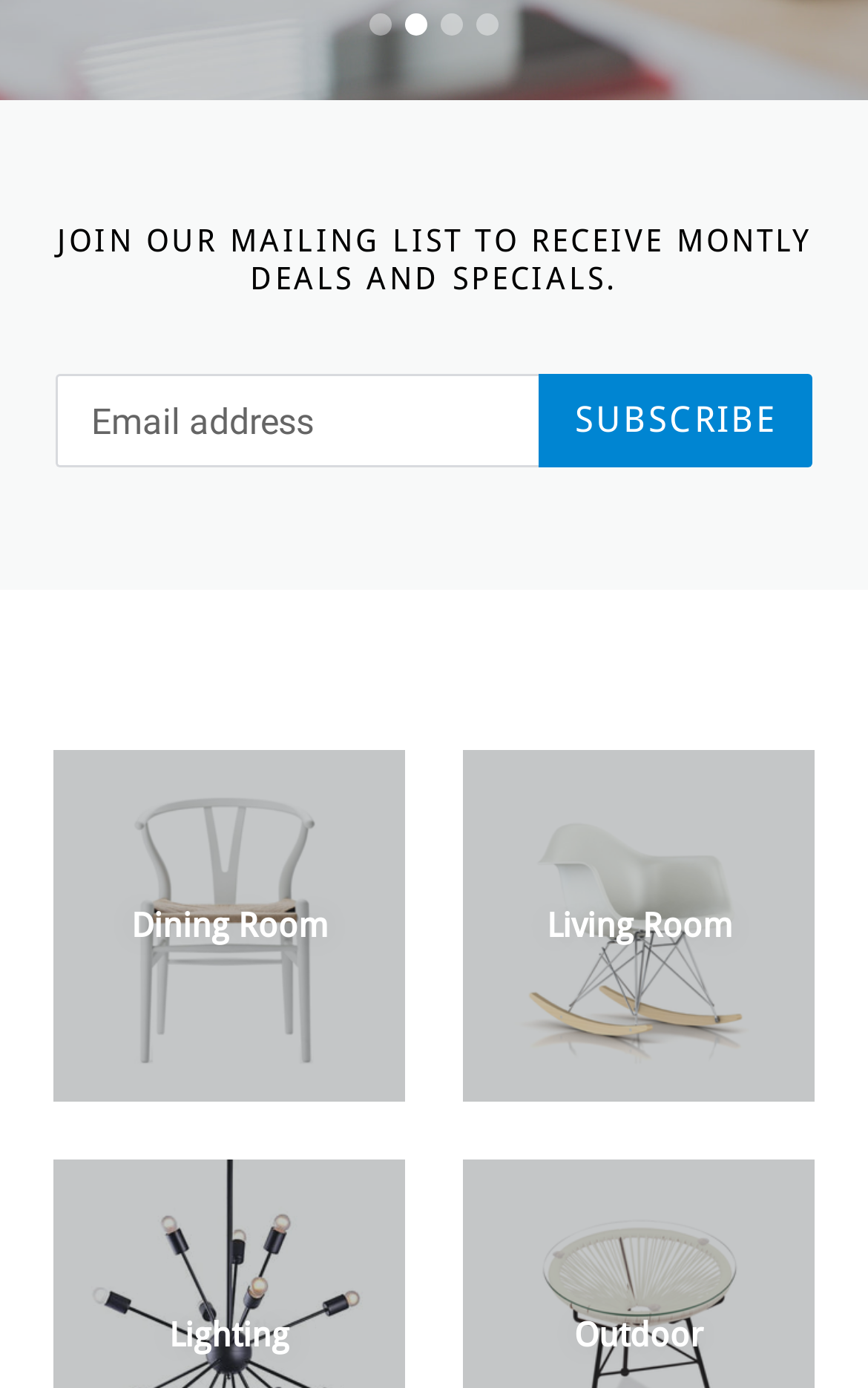Please find the bounding box coordinates of the element that needs to be clicked to perform the following instruction: "select Slide 2". The bounding box coordinates should be four float numbers between 0 and 1, represented as [left, top, right, bottom].

[0.467, 0.01, 0.492, 0.026]